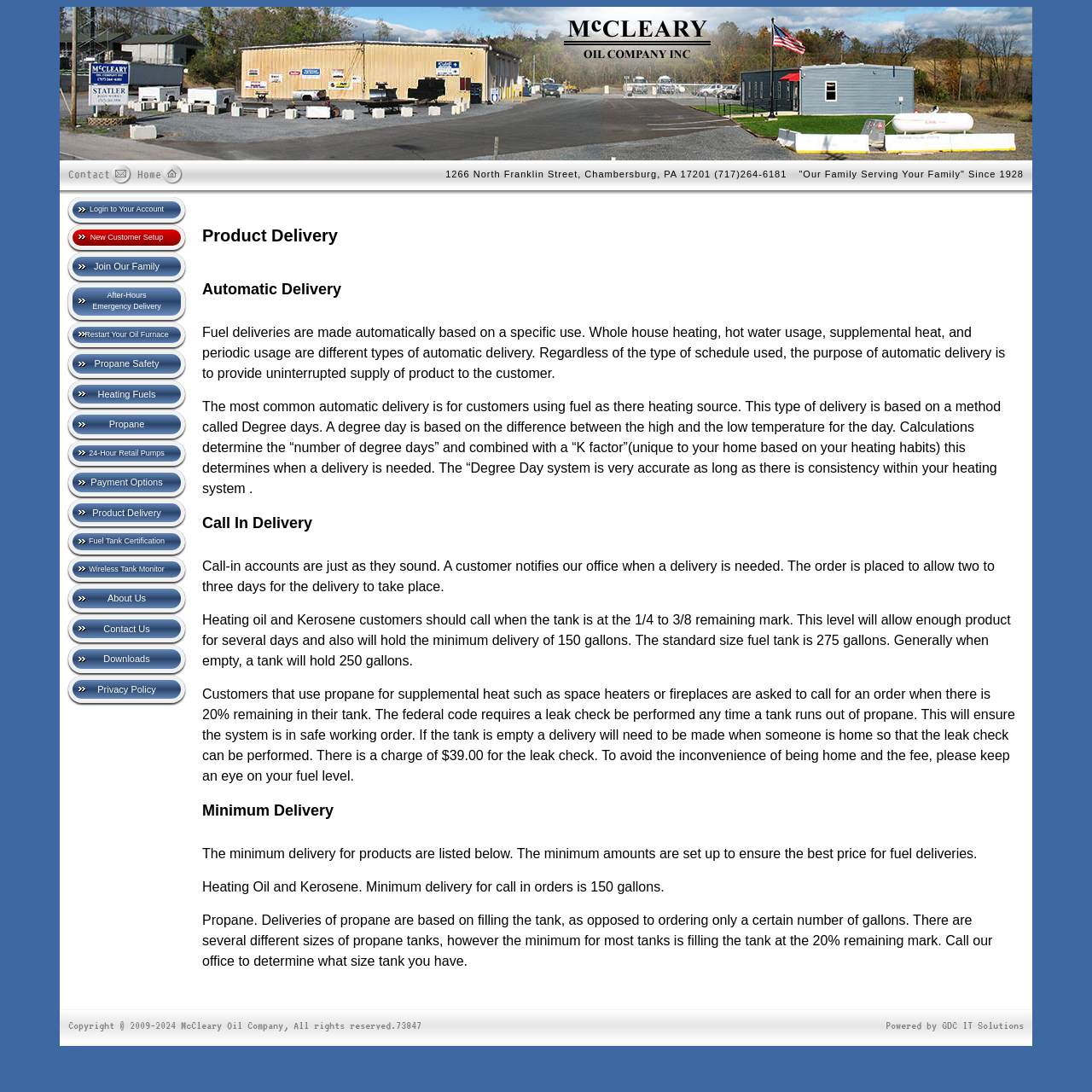What is the method used to calculate automatic delivery for heating source customers?
Respond to the question with a single word or phrase according to the image.

Degree days